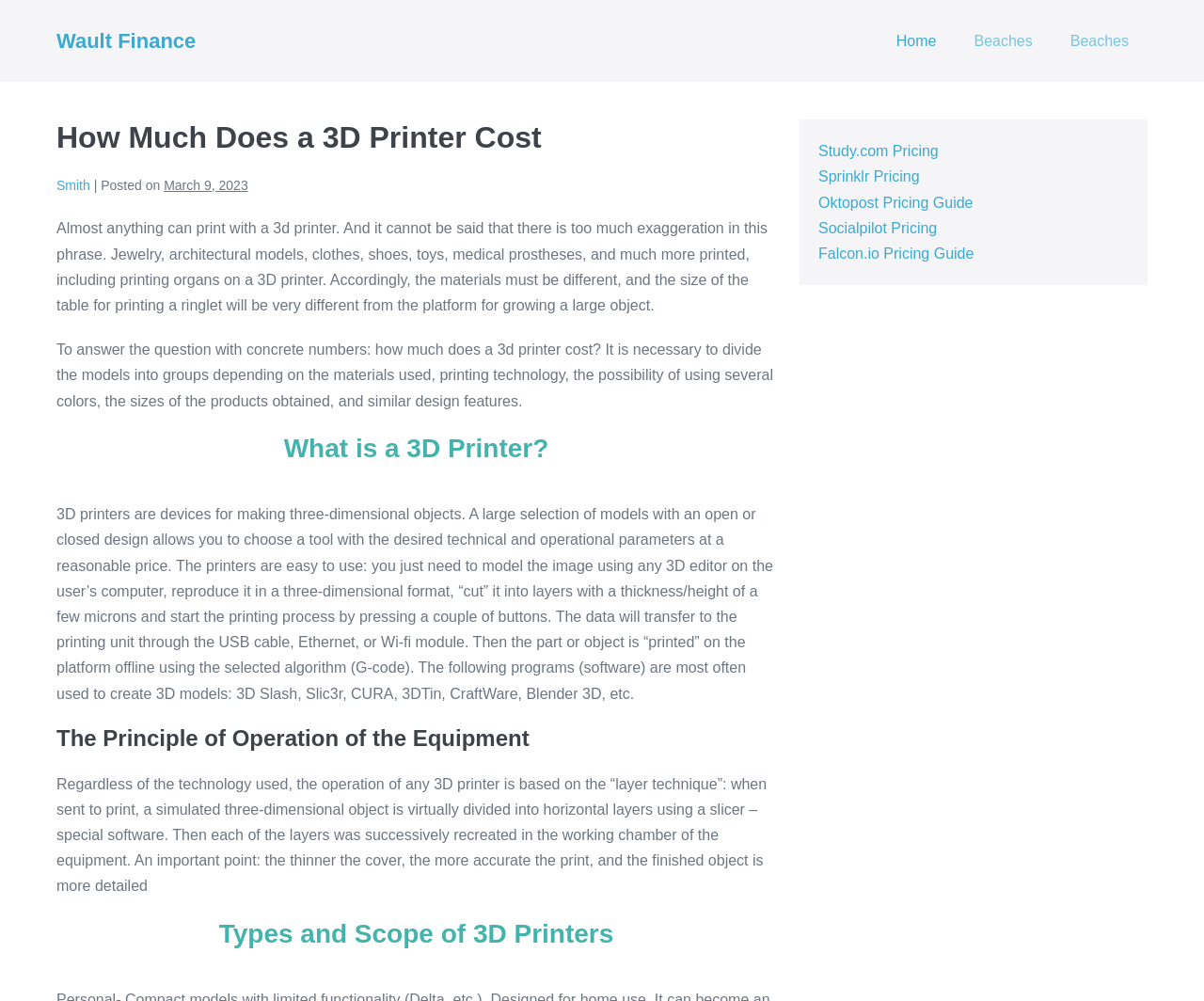Provide the bounding box coordinates of the HTML element described by the text: "Beaches".

[0.793, 0.019, 0.873, 0.063]